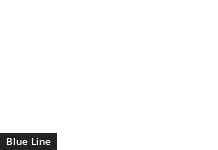Based on the image, please respond to the question with as much detail as possible:
What is the purpose of the logo?

The logo serves as a visual marker for travelers navigating the MBTA network, offering a clear reference for those using the Blue Line to reach their destinations, implying that the primary purpose of the logo is to guide and assist commuters.